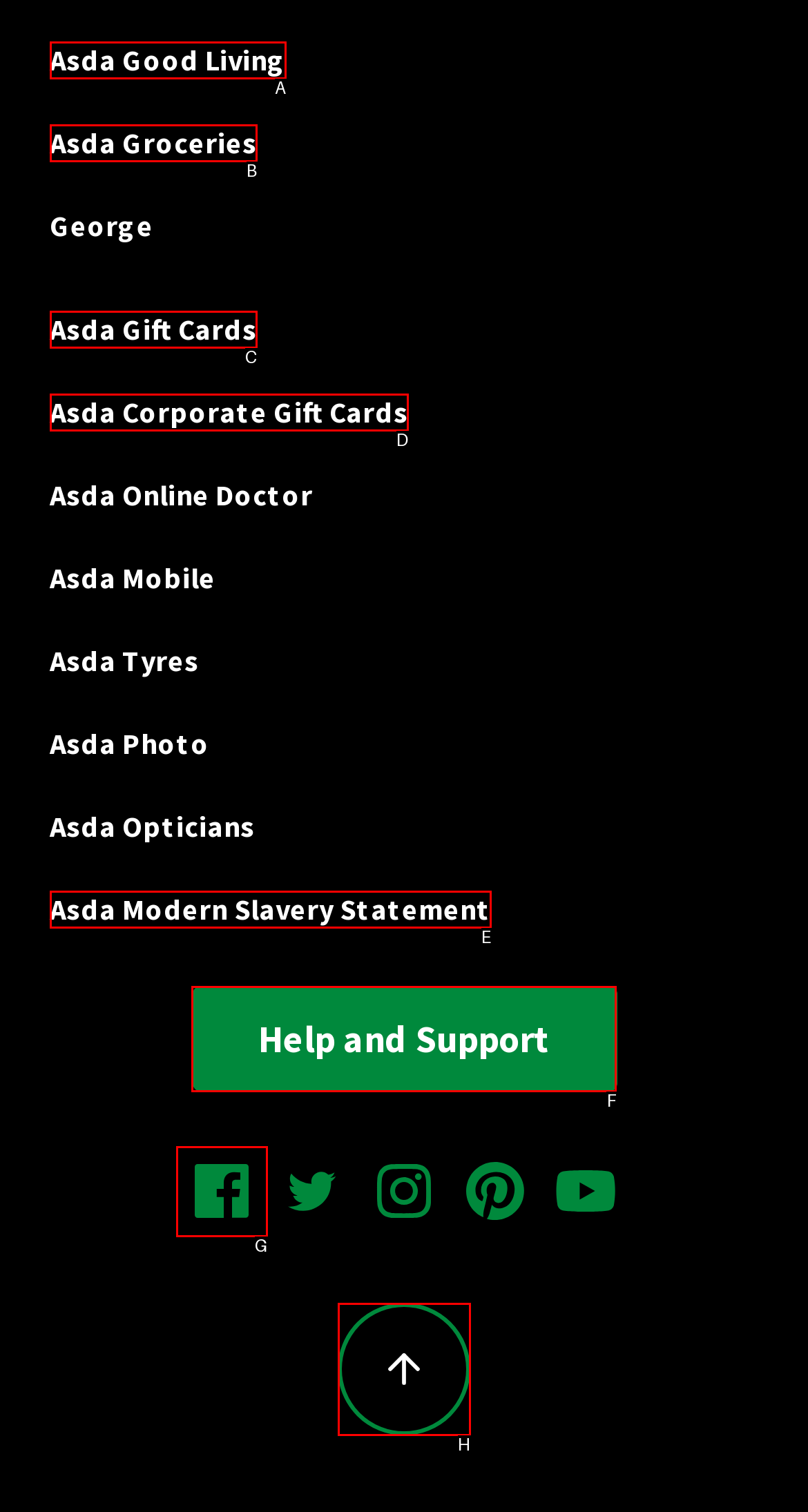Determine the letter of the UI element that you need to click to perform the task: Visit Asda on Facebook.
Provide your answer with the appropriate option's letter.

G